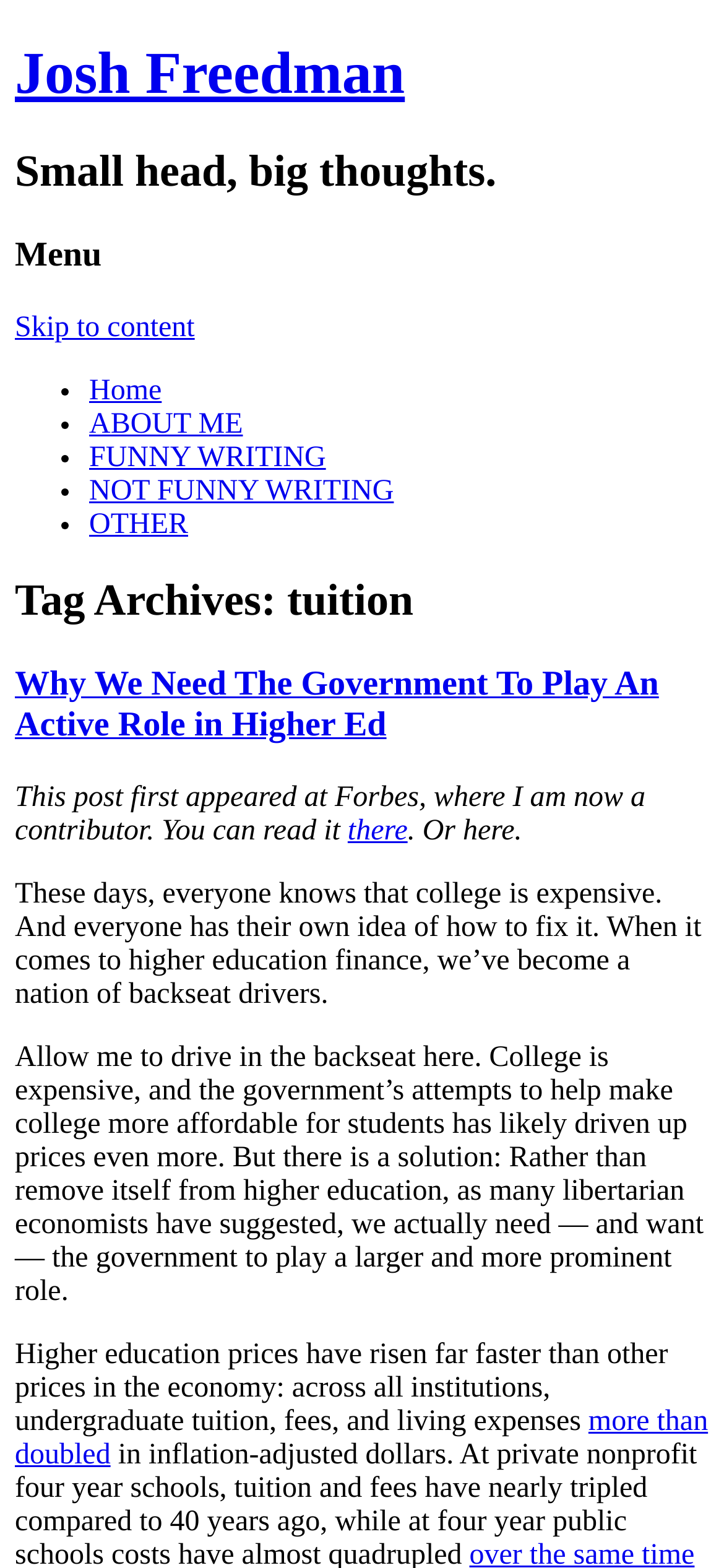Elaborate on the information and visuals displayed on the webpage.

The webpage appears to be a personal blog or website of Josh Freedman, with a focus on writing and education. At the top, there is a heading with the name "Josh Freedman" and a link to the same. Below this, there is a smaller heading that reads "Small head, big thoughts." 

To the right of these headings, there is a menu section with links to different pages, including "Home", "ABOUT ME", "FUNNY WRITING", "NOT FUNNY WRITING", and "OTHER". Each of these links is preceded by a bullet point.

Below the menu section, there is a main content area that appears to be a blog post. The post is titled "Why We Need The Government To Play An Active Role in Higher Ed" and has a link to the same. The post begins with a brief introduction, stating that it was originally published on Forbes. The main content of the post discusses the issue of high tuition costs and proposes a solution involving a more active role for the government in higher education. The text is divided into several paragraphs, with some links and emphasis on certain phrases.